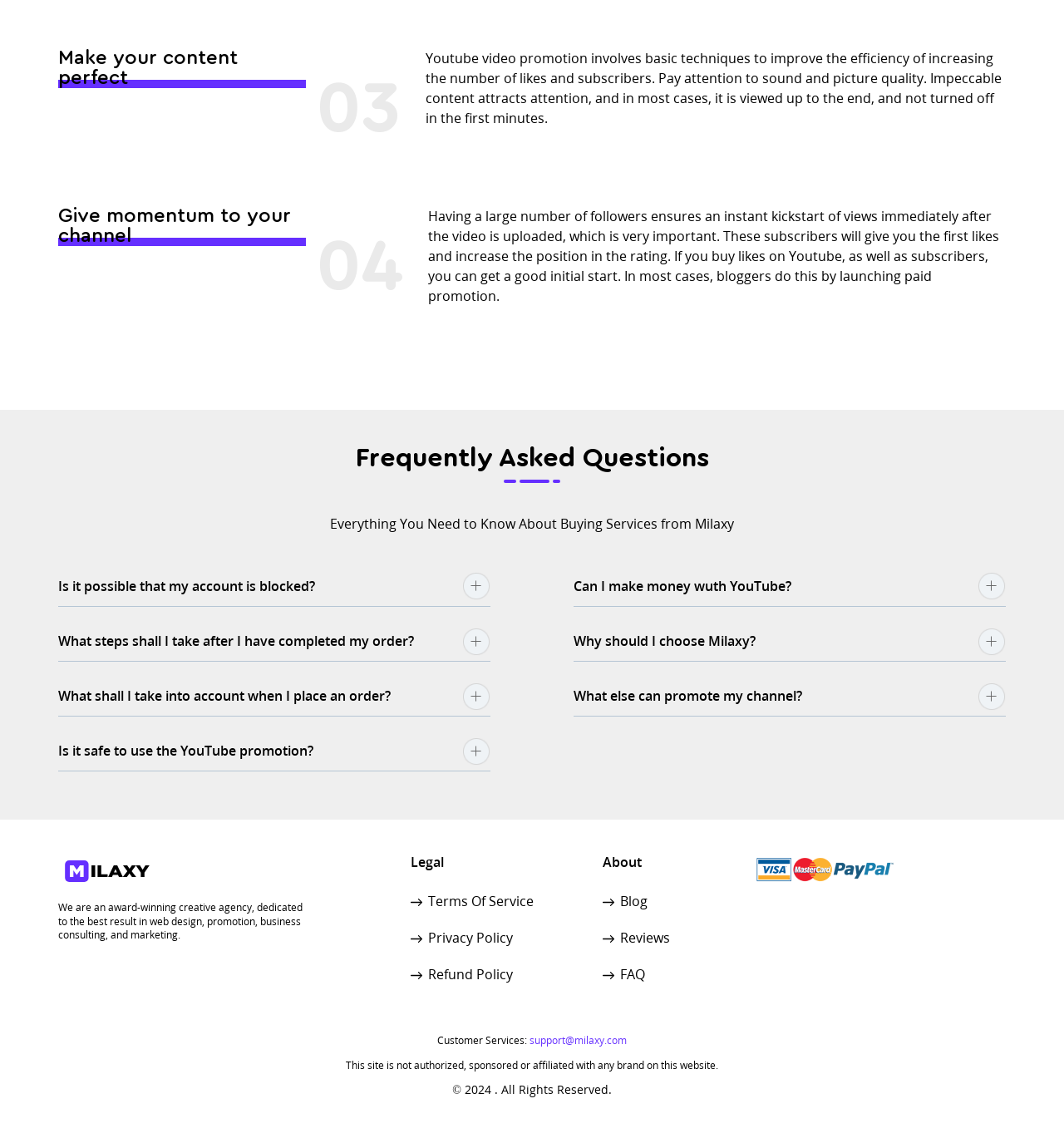What is the contact email address for customer services?
Using the visual information, reply with a single word or short phrase.

support@milaxy.com